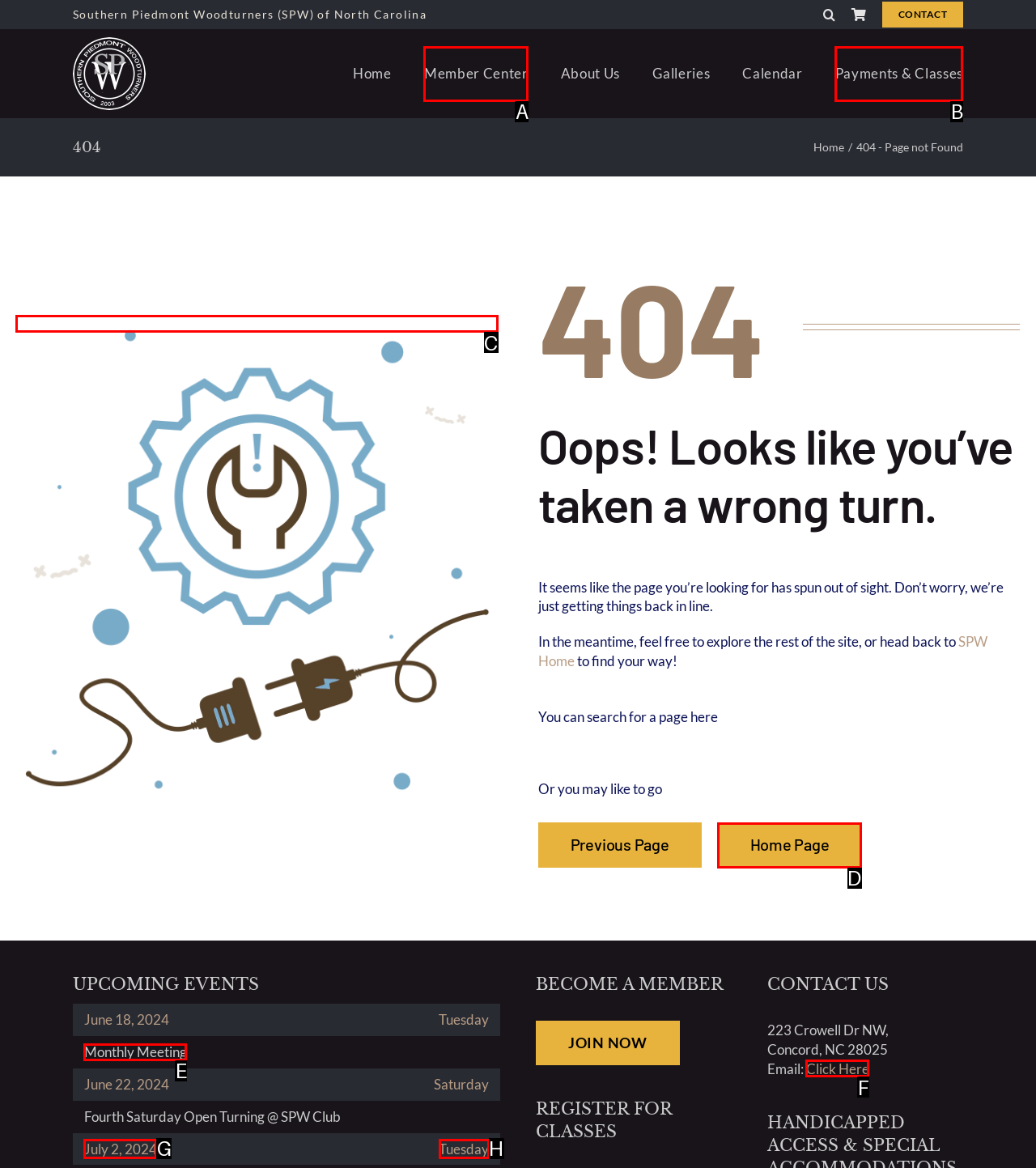Tell me which one HTML element best matches the description: July 2, 2024 Answer with the option's letter from the given choices directly.

G